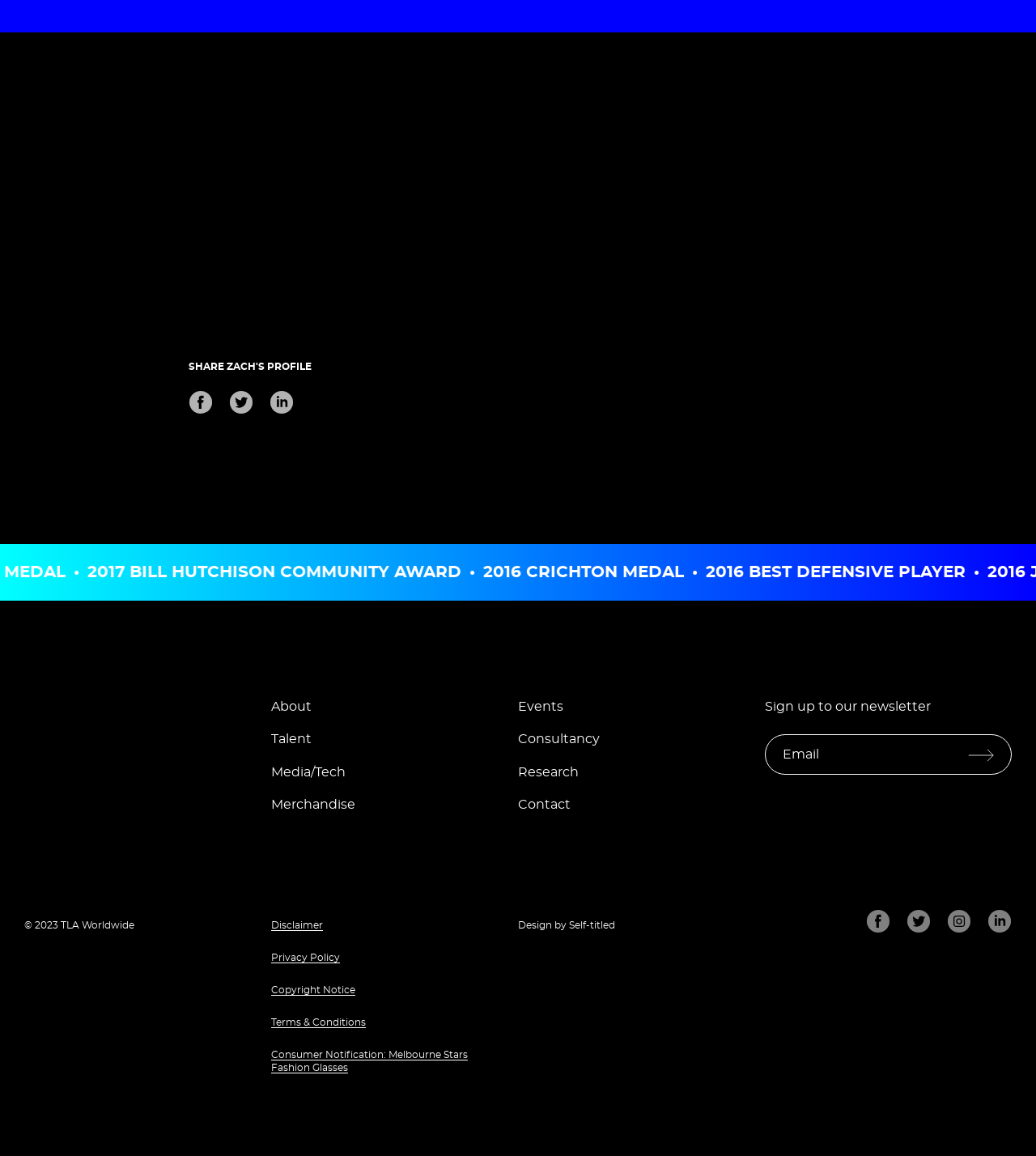What is the copyright year mentioned on this webpage?
Using the details from the image, give an elaborate explanation to answer the question.

The webpage has a static text that says '© 2023 TLA Worldwide', which indicates that the copyright year is 2023.